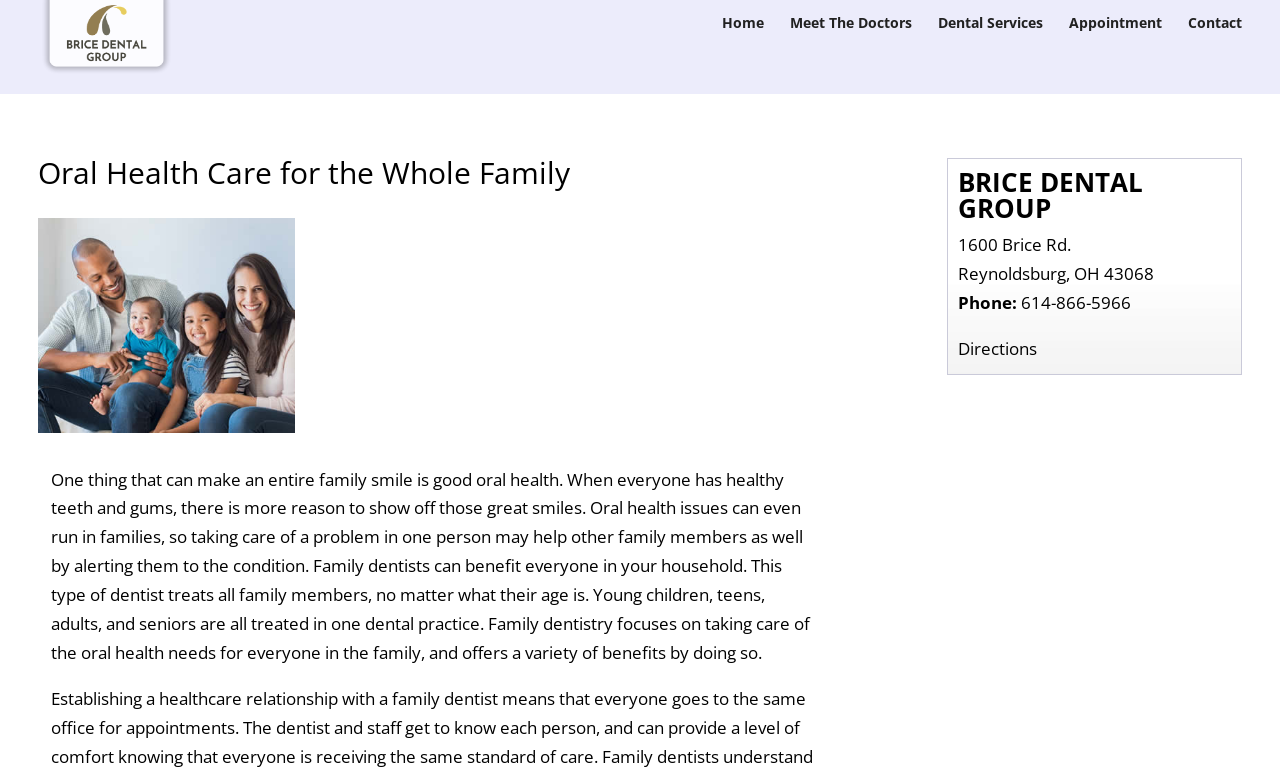Can you look at the image and give a comprehensive answer to the question:
What type of dentist treats all family members?

I found the answer by reading the text on the webpage, which states that 'Family dentists can benefit everyone in your household. This type of dentist treats all family members, no matter what their age is.' This suggests that a family dentist is the type of dentist that treats all family members.